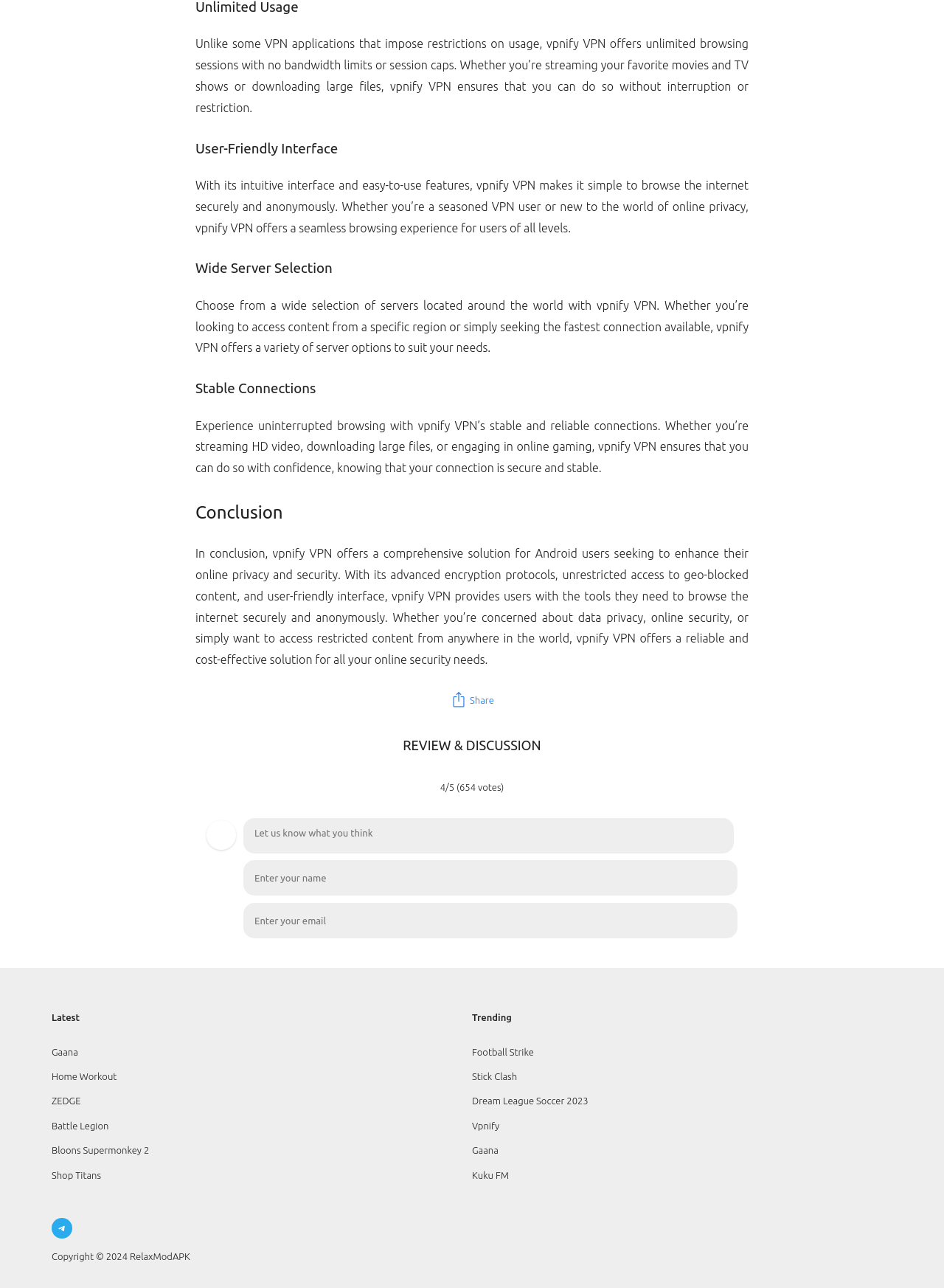Kindly determine the bounding box coordinates for the clickable area to achieve the given instruction: "Click the 'Telegram' link".

[0.055, 0.945, 0.077, 0.961]